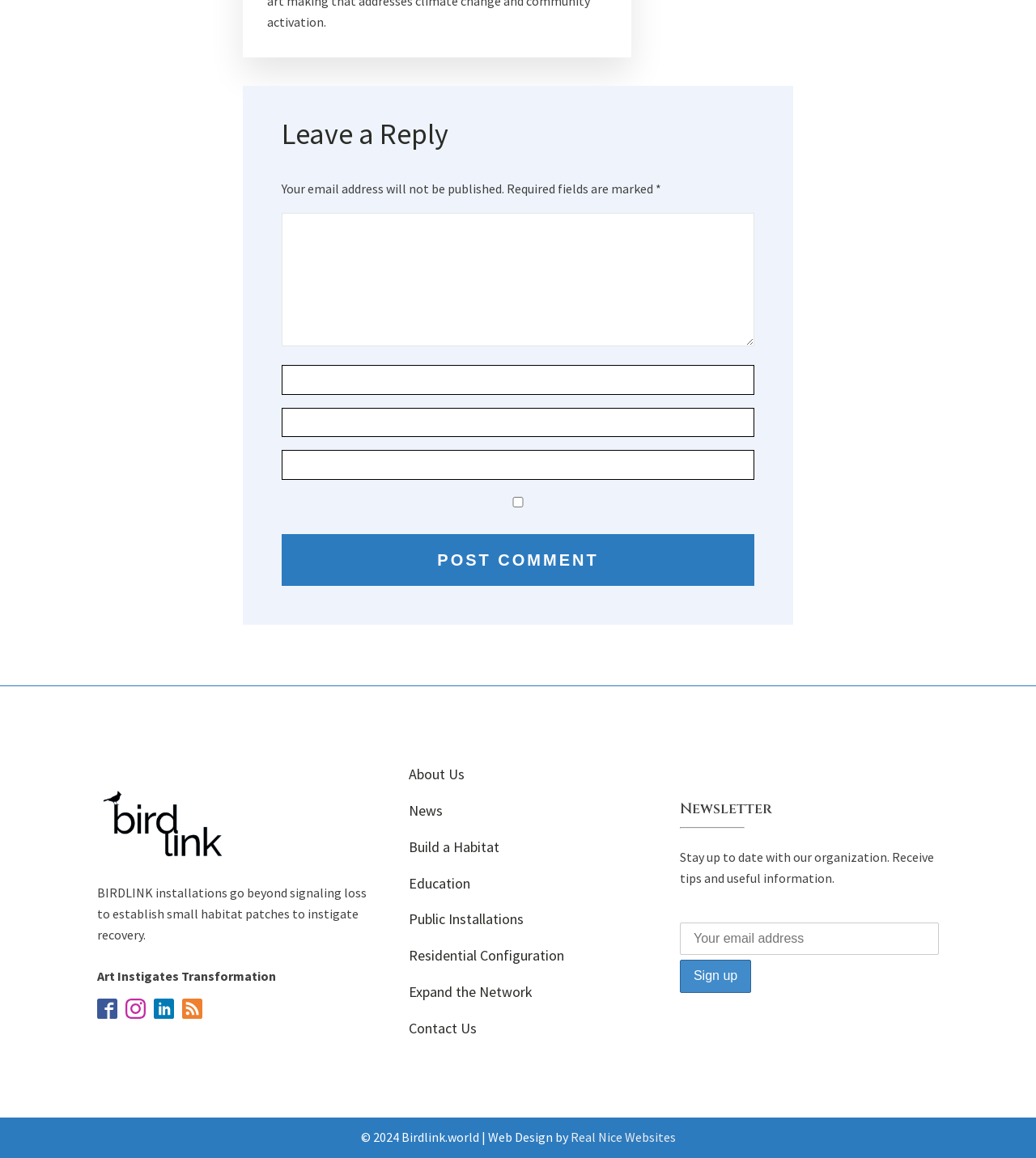Locate the bounding box coordinates of the element to click to perform the following action: 'Search for products'. The coordinates should be given as four float values between 0 and 1, in the form of [left, top, right, bottom].

None